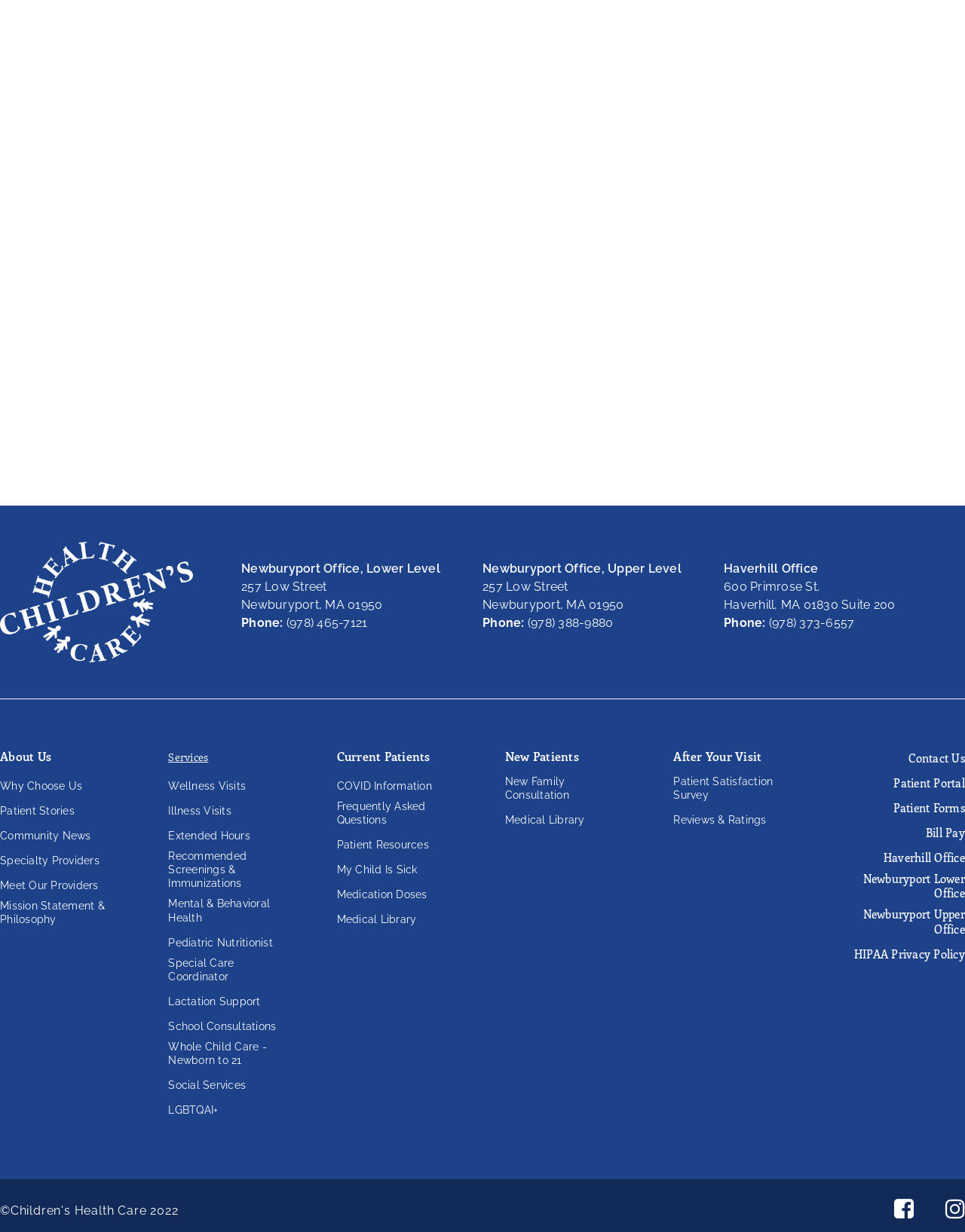How many offices are listed on this webpage?
Based on the visual details in the image, please answer the question thoroughly.

I counted the number of office locations listed on the webpage, which are Newburyport Office, Lower Level, Newburyport Office, Upper Level, and Haverhill Office, totaling 3 offices.